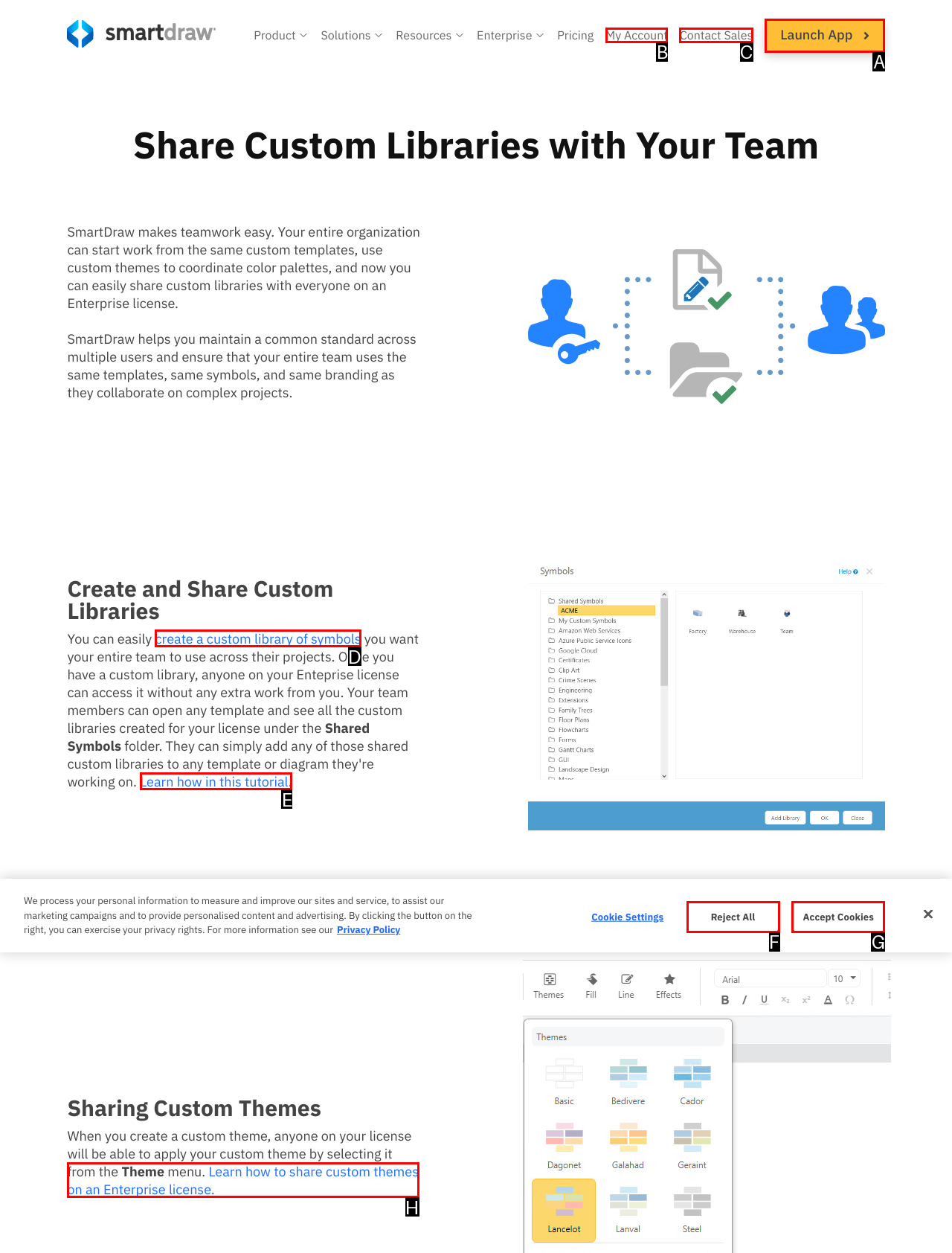Which option should be clicked to complete this task: Click the 'Learn how to share custom themes on an Enterprise license' link
Reply with the letter of the correct choice from the given choices.

H